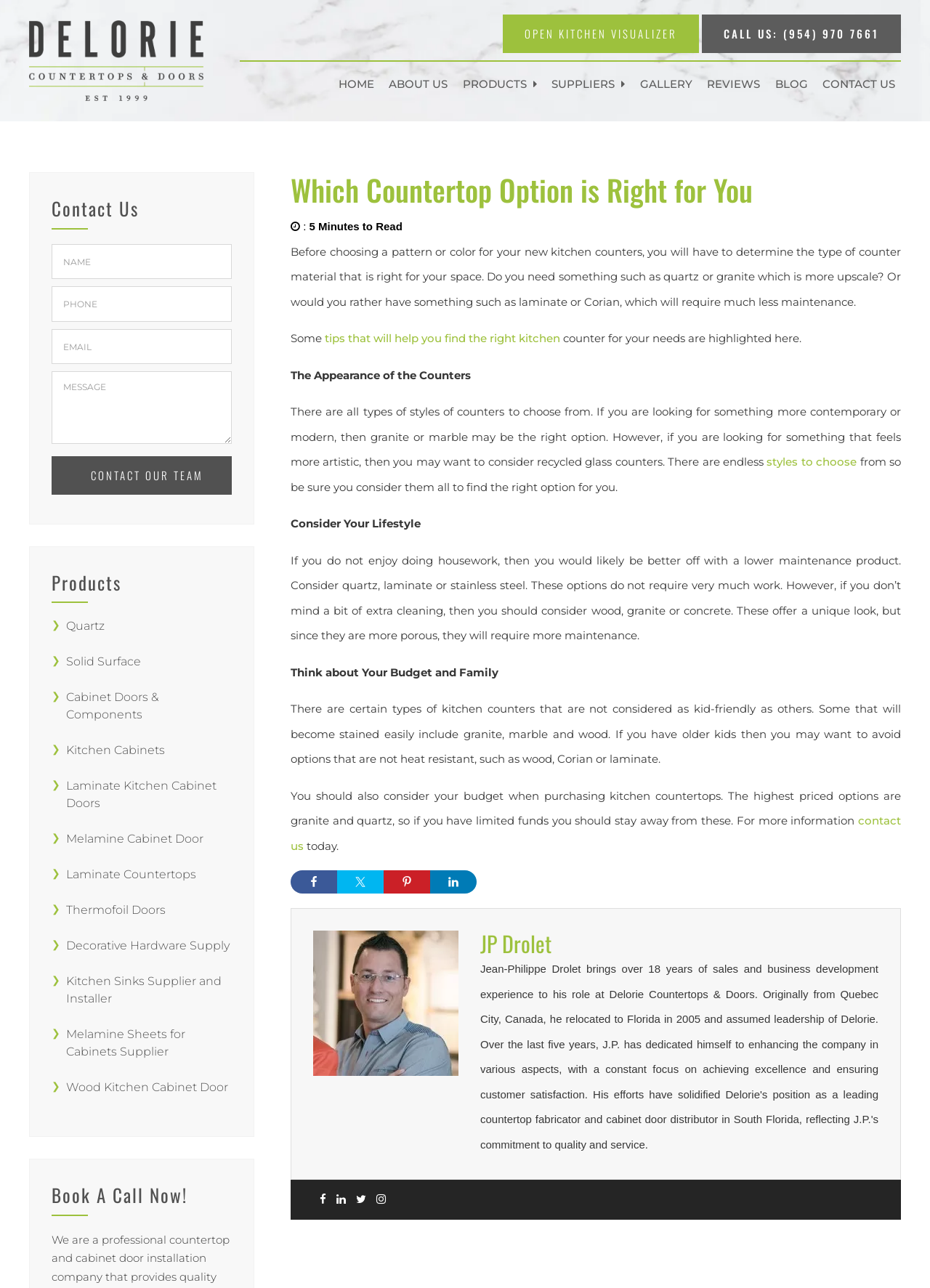Identify the bounding box of the HTML element described as: "Melamine Cabinet Door".

[0.071, 0.646, 0.219, 0.657]